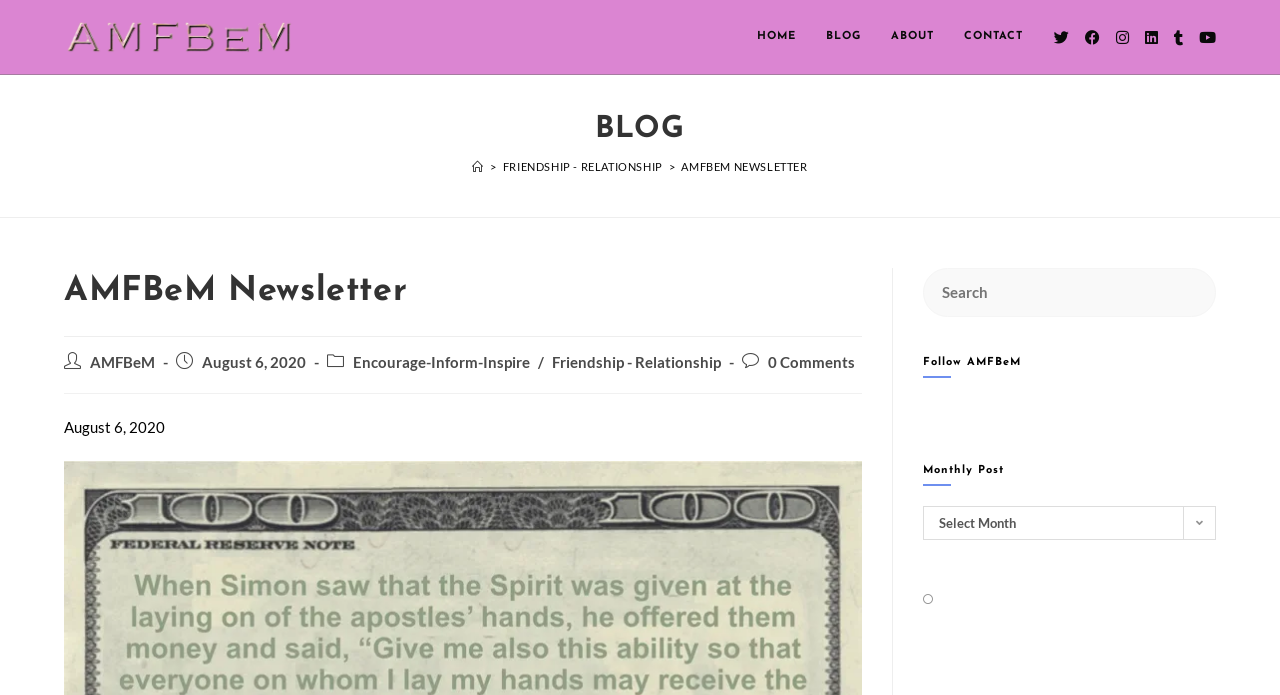Locate the bounding box coordinates of the clickable area needed to fulfill the instruction: "Go to the ABOUT page".

[0.684, 0.0, 0.741, 0.106]